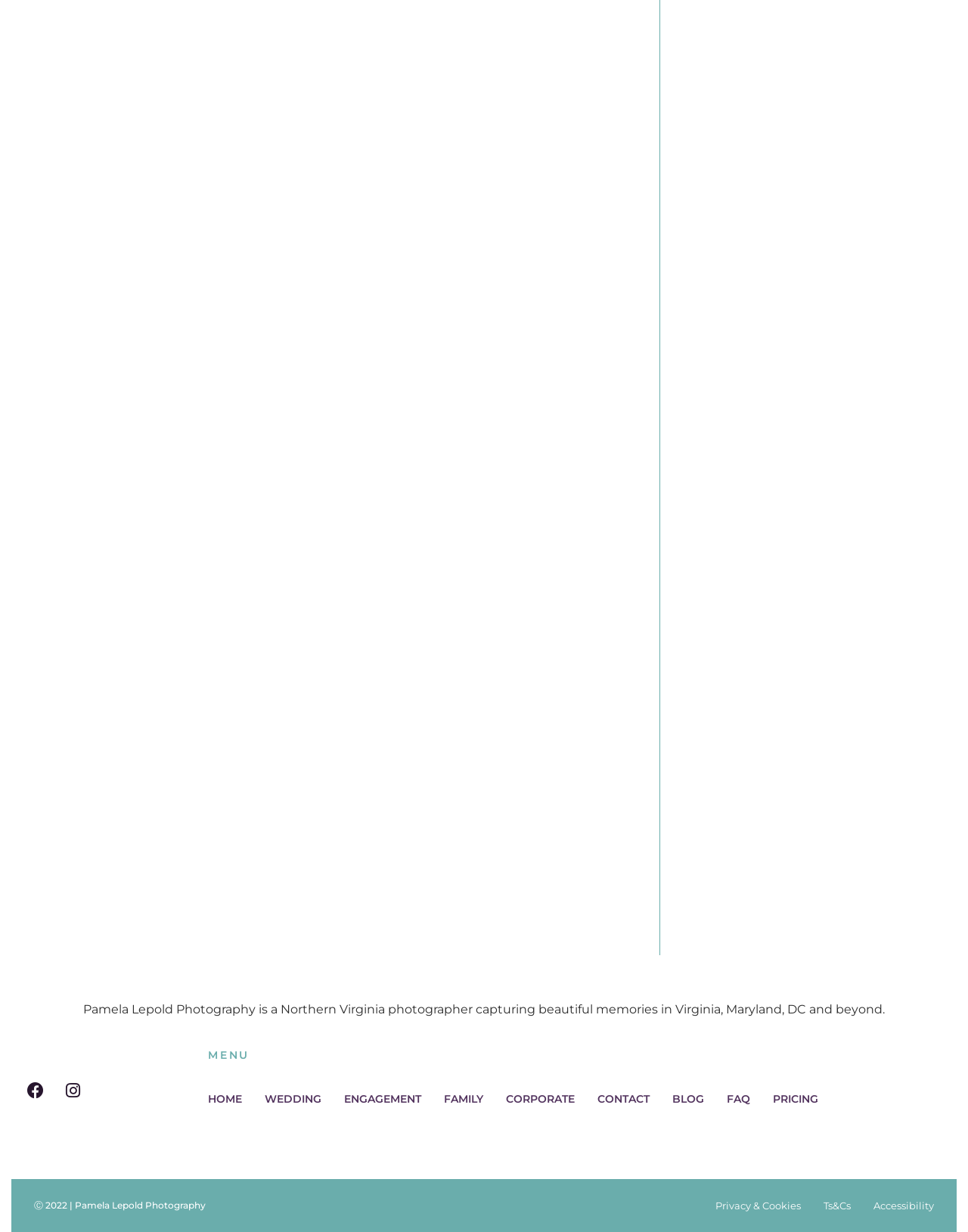Please find the bounding box coordinates of the element's region to be clicked to carry out this instruction: "View Facebook page".

[0.02, 0.871, 0.054, 0.898]